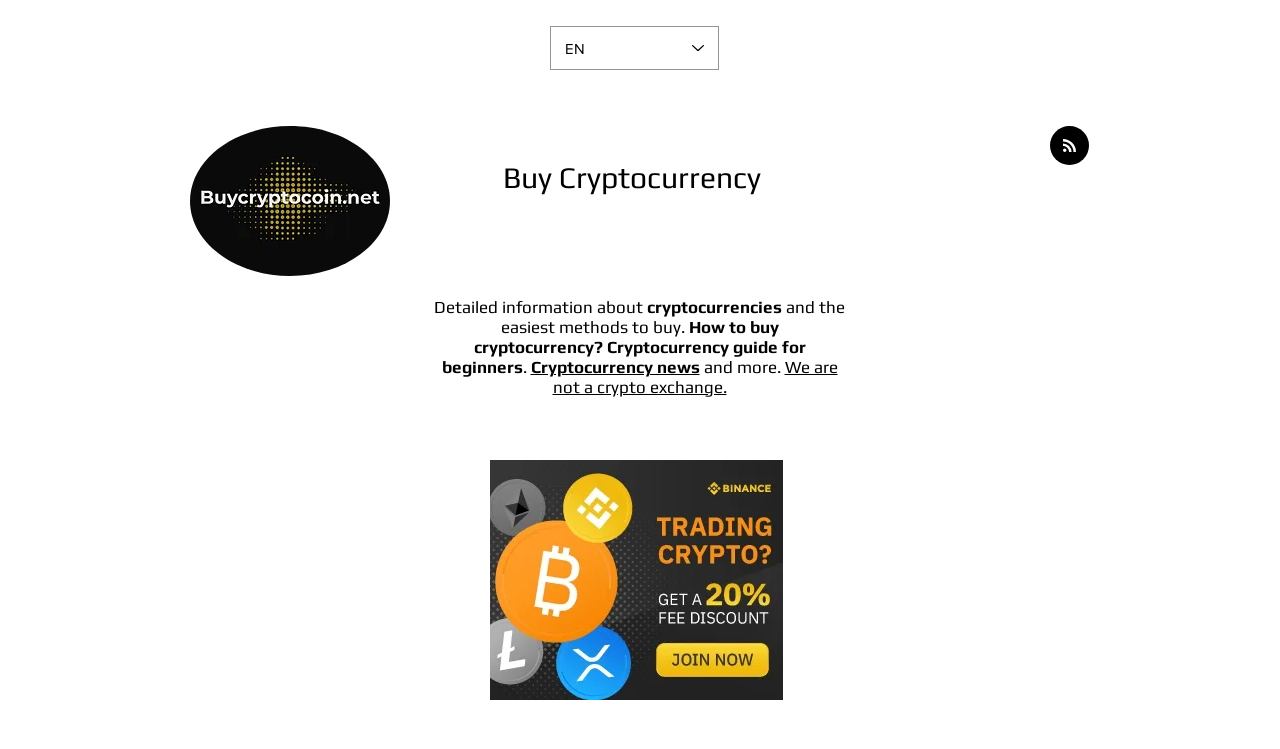Respond to the question below with a single word or phrase:
What is the purpose of the text 'We are not a crypto exchange'?

Disclaimer